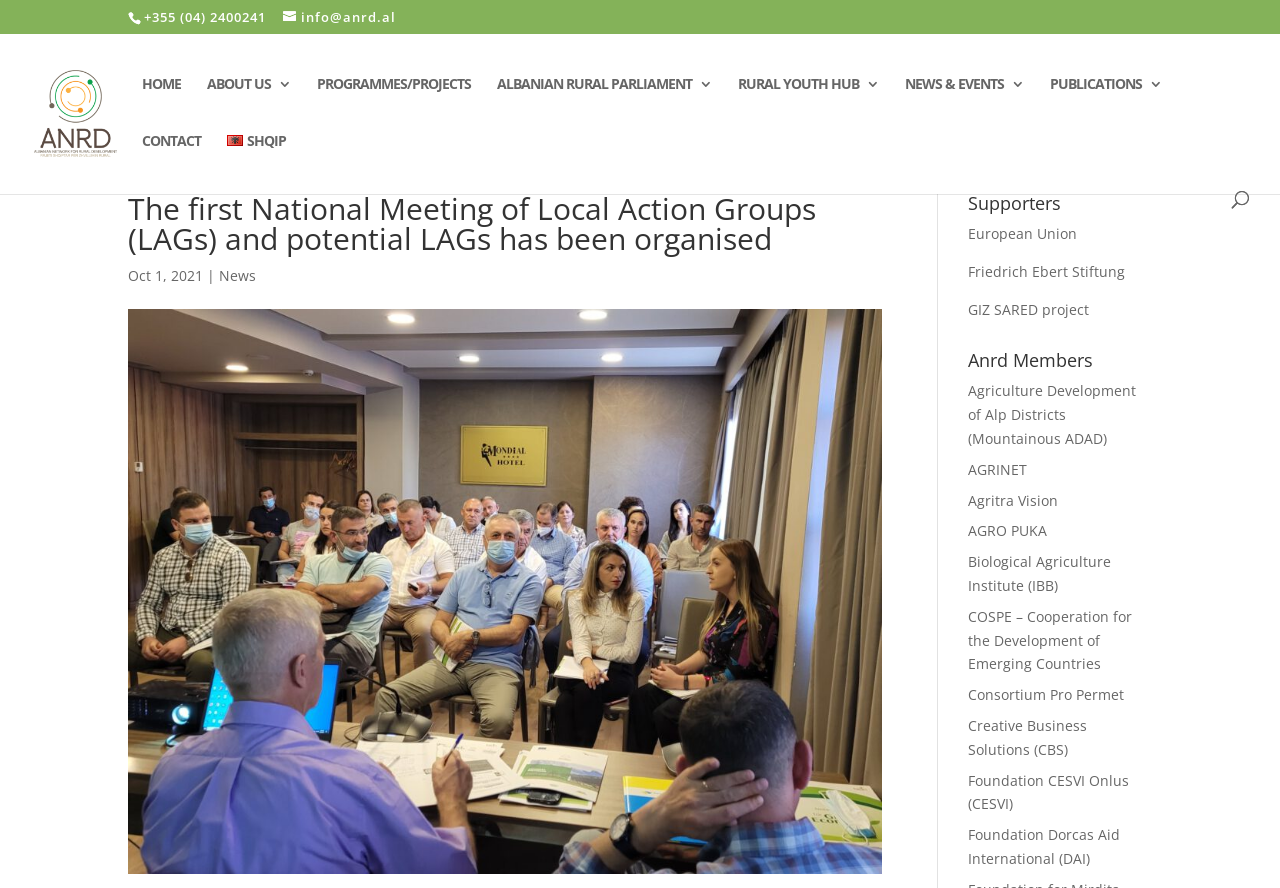Review the image closely and give a comprehensive answer to the question: What is the name of the event organized by ANRD?

I found the name of the event by looking at the main heading of the webpage, which is a static text element with the OCR text 'The first National Meeting of Local Action Groups (LAGs) and potential LAGs has been organised'. This heading is likely to be the title of the event being described on the webpage.